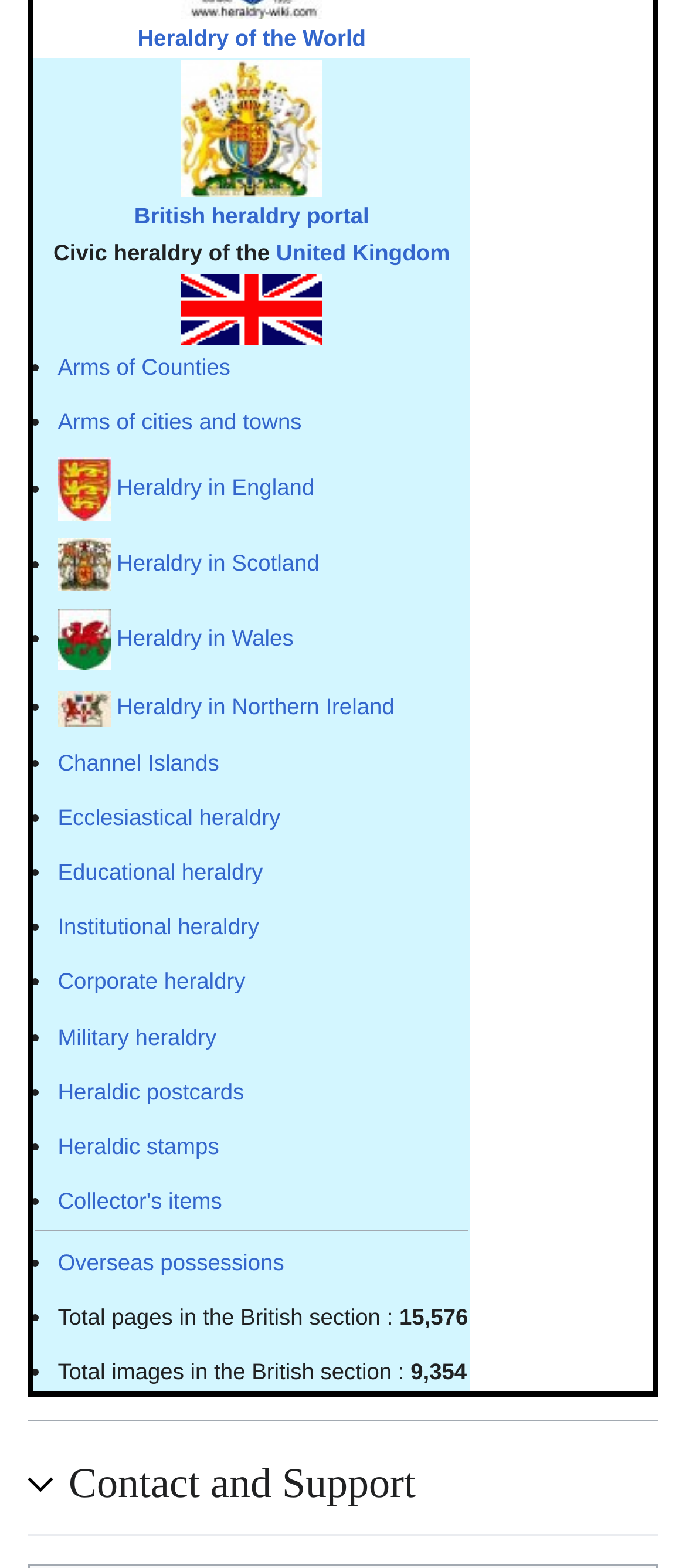Utilize the information from the image to answer the question in detail:
What is the title of the webpage?

The title of the webpage is 'Heraldry of the World' which is indicated by the link element with the text 'Heraldry of the World' at the top of the webpage.